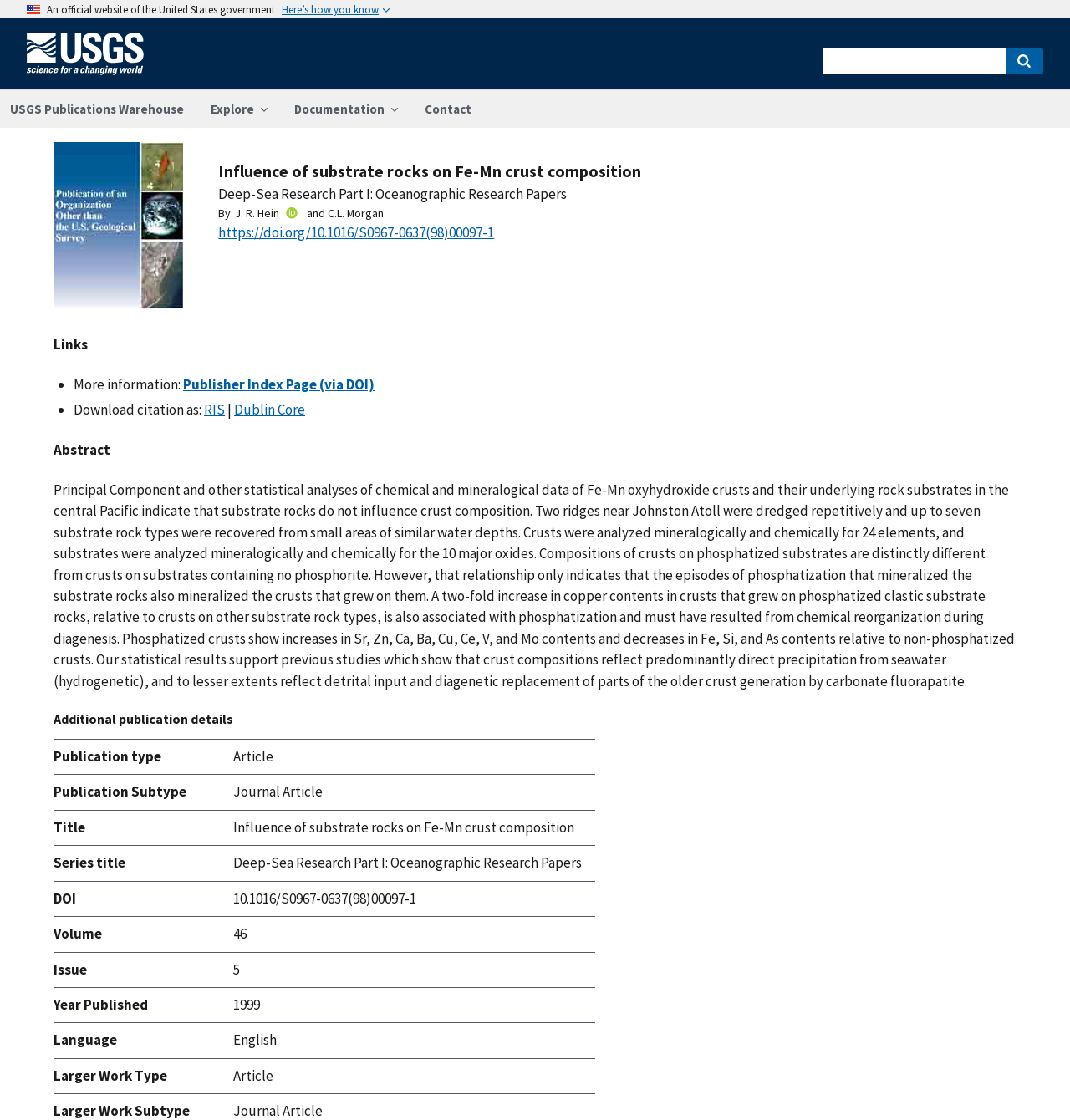Find the bounding box coordinates corresponding to the UI element with the description: "Publisher Index Page (via DOI)". The coordinates should be formatted as [left, top, right, bottom], with values as floats between 0 and 1.

[0.171, 0.335, 0.35, 0.352]